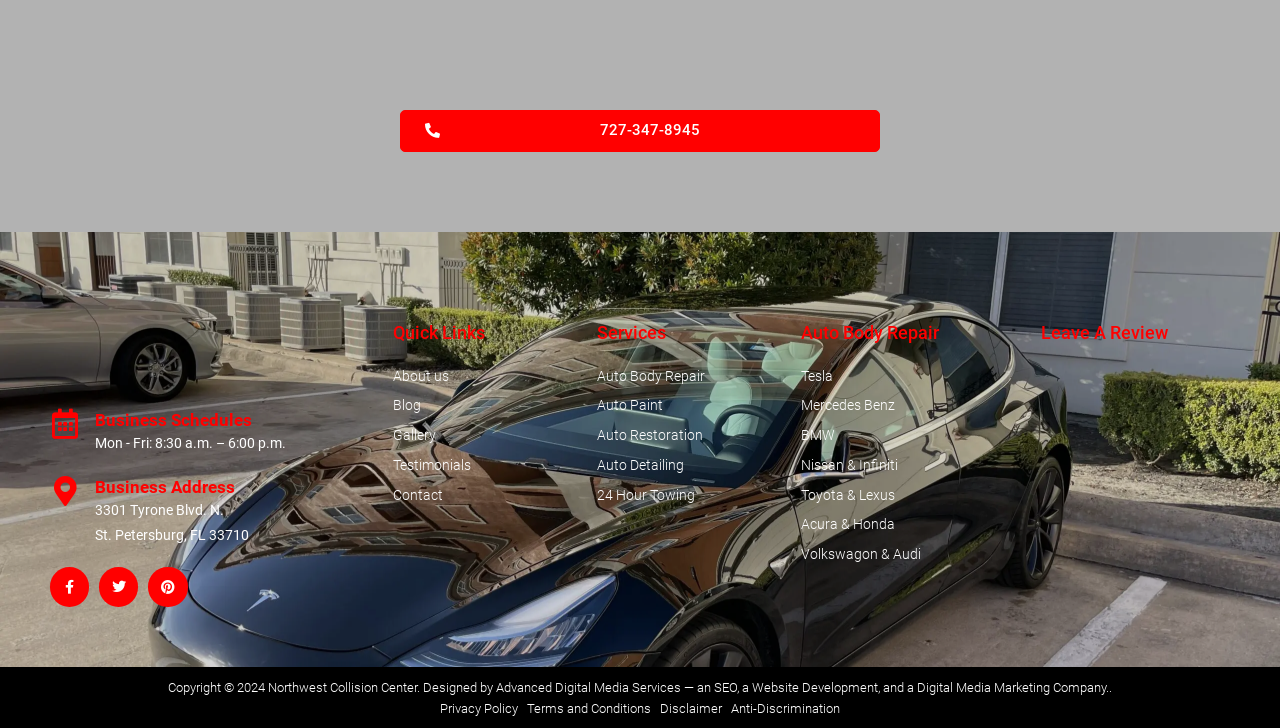Provide a thorough and detailed response to the question by examining the image: 
How many social media links are there?

I found the social media links by looking at the contentinfo section of the webpage, where I found three link elements with icons for Facebook, Twitter, and Pinterest.